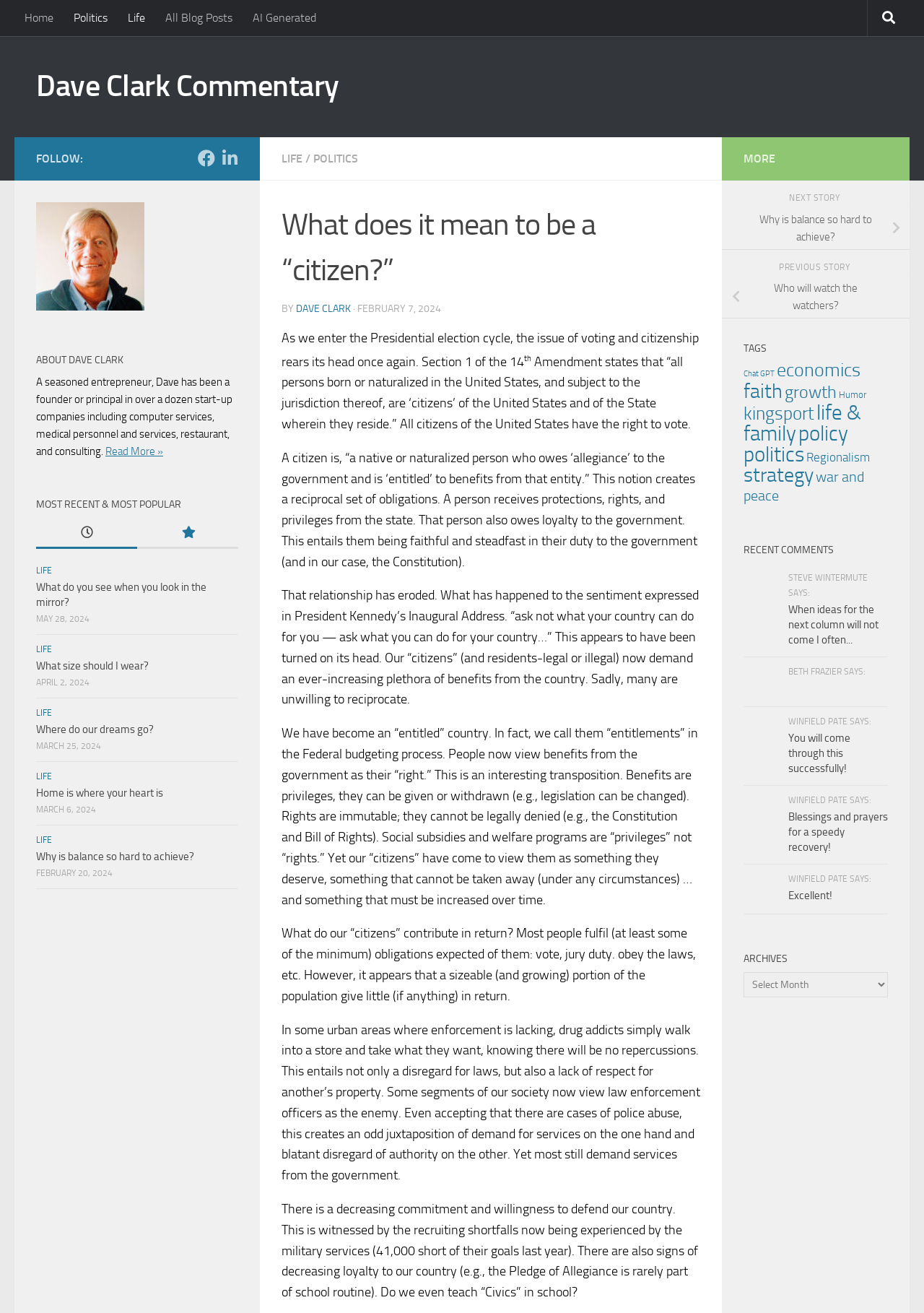What is the topic of the blog post?
Analyze the screenshot and provide a detailed answer to the question.

The topic of the blog post is citizenship, which is evident from the title 'What does it mean to be a “citizen?”' and the content of the post that discusses the concept of citizenship and its implications.